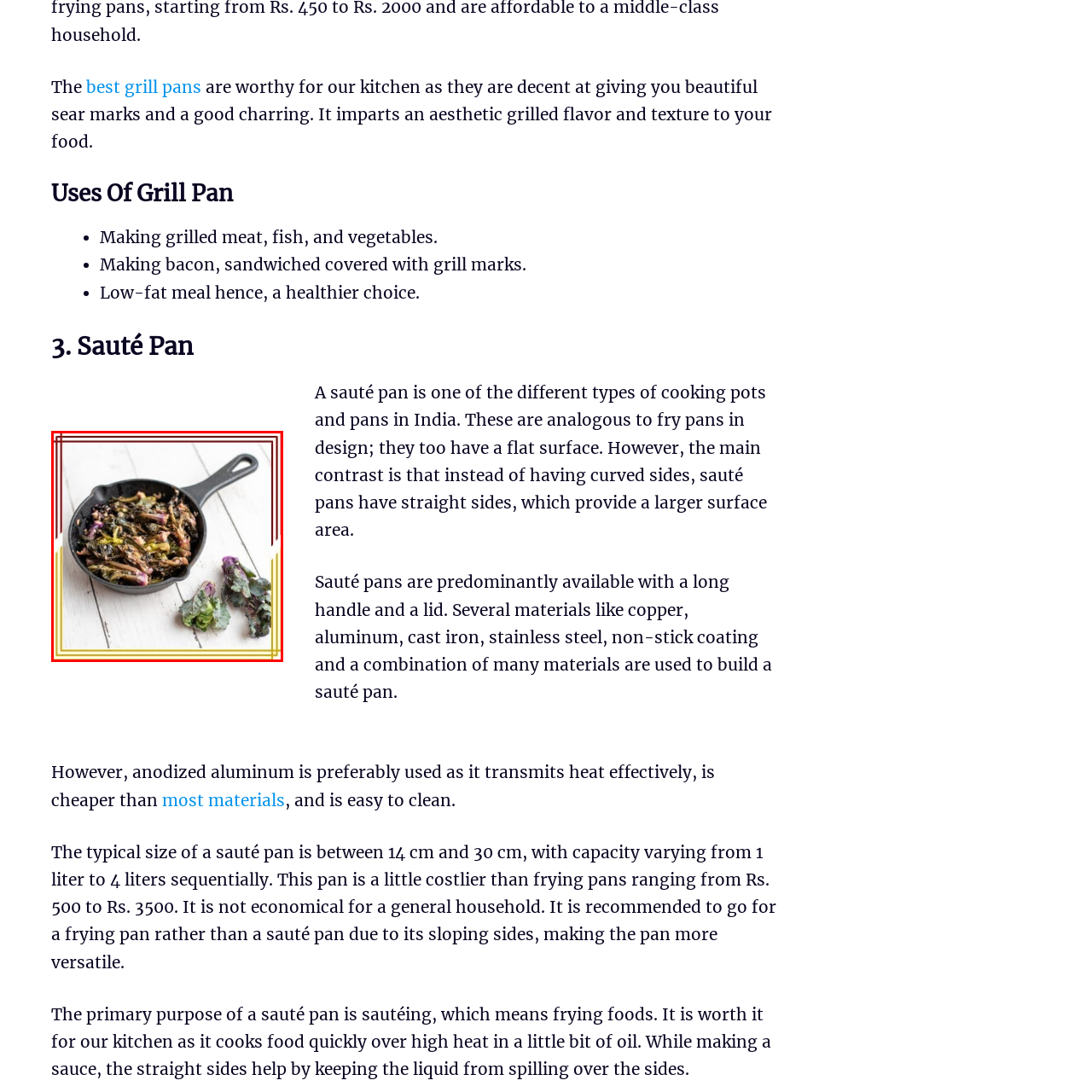Please examine the highlighted section of the image enclosed in the red rectangle and provide a comprehensive answer to the following question based on your observation: What is the benefit of using a sauté pan for cooking?

The caption highlights the culinary potential of using a sauté pan for 'quick, high-heat cooking with minimal oil, perfect for crafting delicious, low-fat meals', indicating that one of the benefits of using a sauté pan is the ability to prepare low-fat meals.